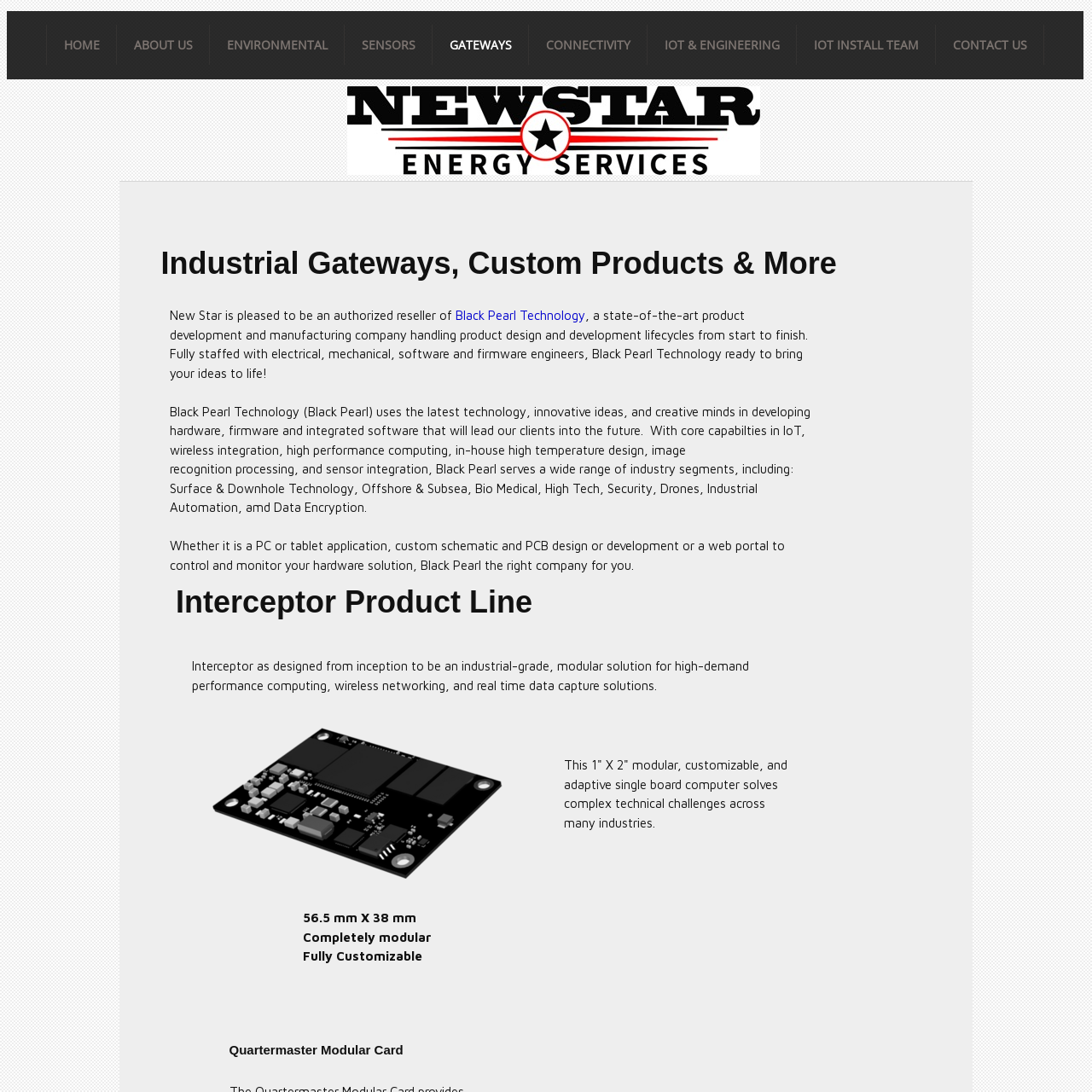Find and specify the bounding box coordinates that correspond to the clickable region for the instruction: "Click on the 'HOME' link".

[0.043, 0.034, 0.106, 0.048]